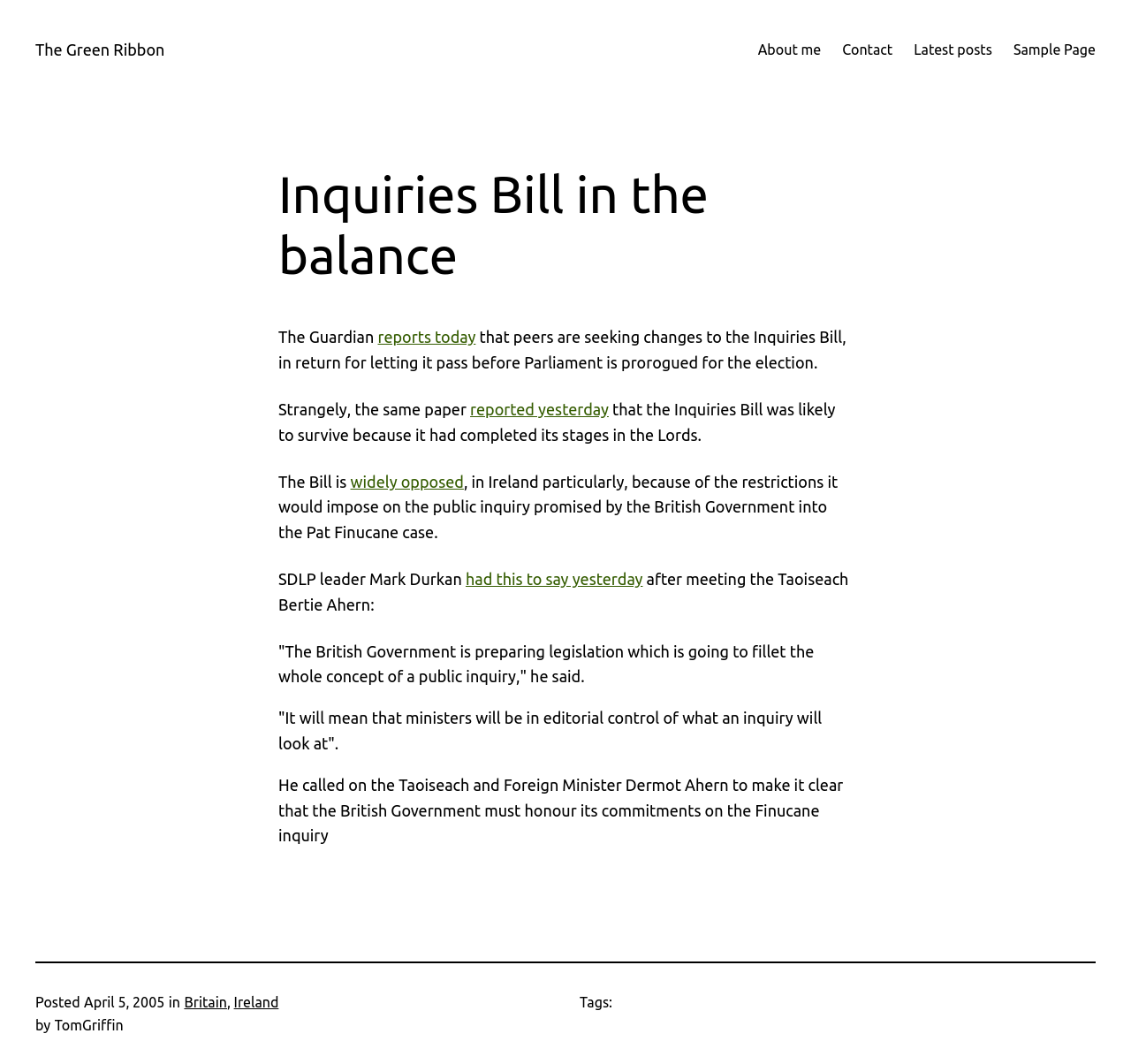Pinpoint the bounding box coordinates of the element to be clicked to execute the instruction: "Click on Hardik Pandya".

None